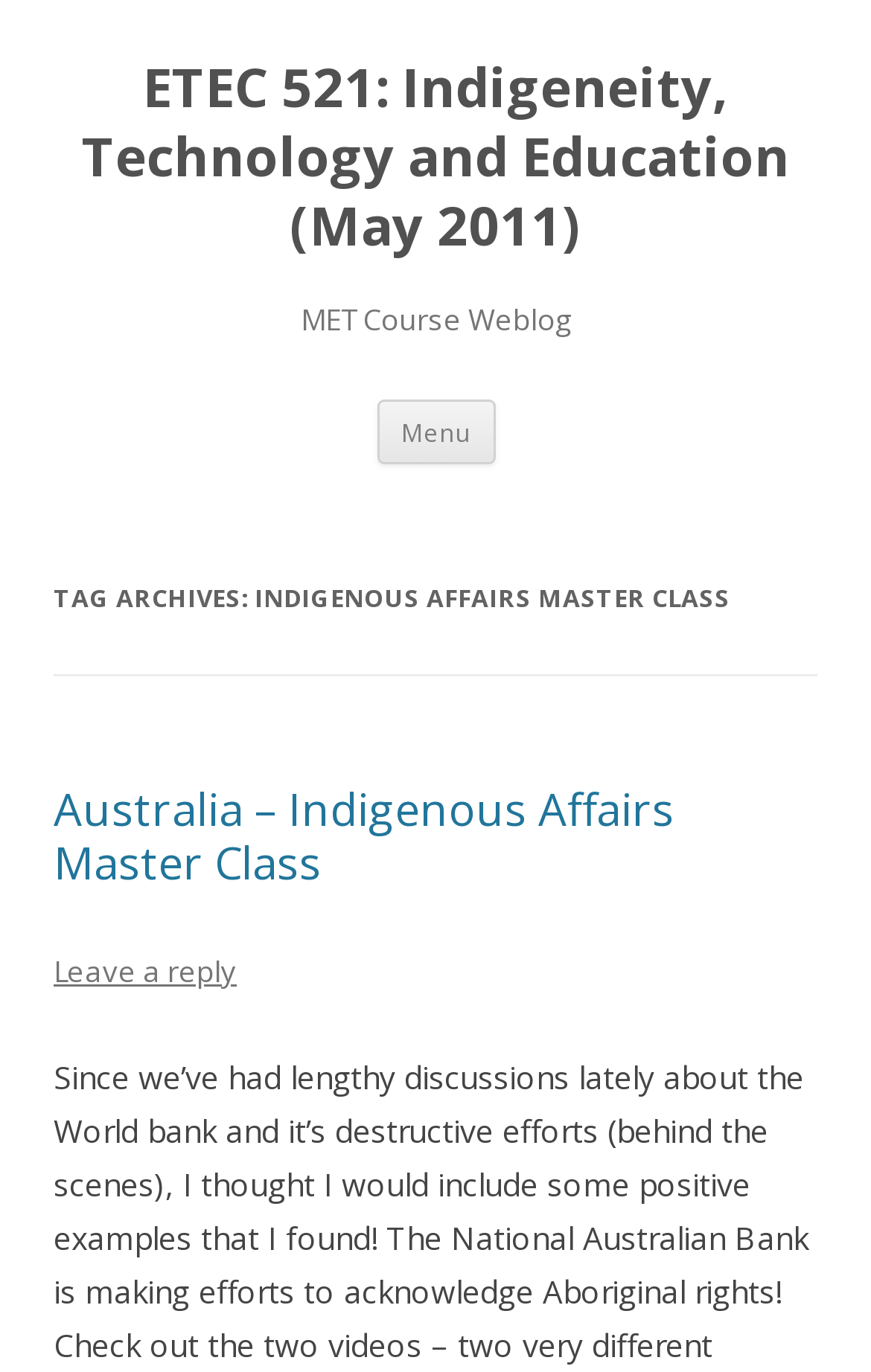For the following element description, predict the bounding box coordinates in the format (top-left x, top-left y, bottom-right x, bottom-right y). All values should be floating point numbers between 0 and 1. Description: Leave a reply

[0.062, 0.693, 0.272, 0.723]